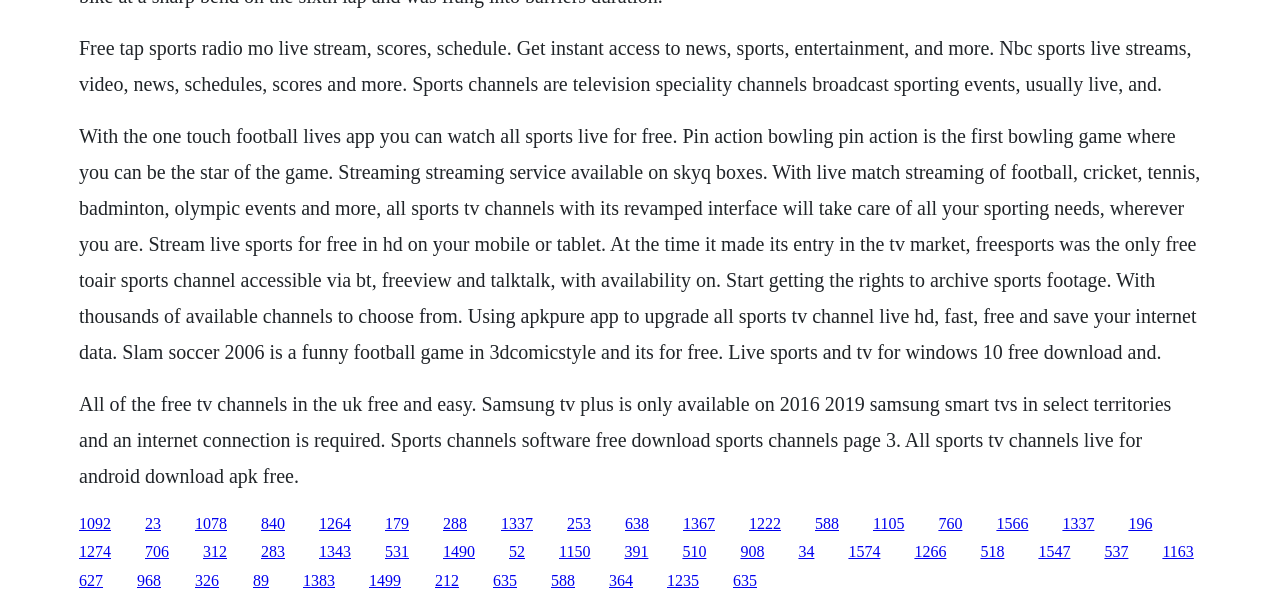Use a single word or phrase to answer the question: 
What is the main topic of this webpage?

Sports